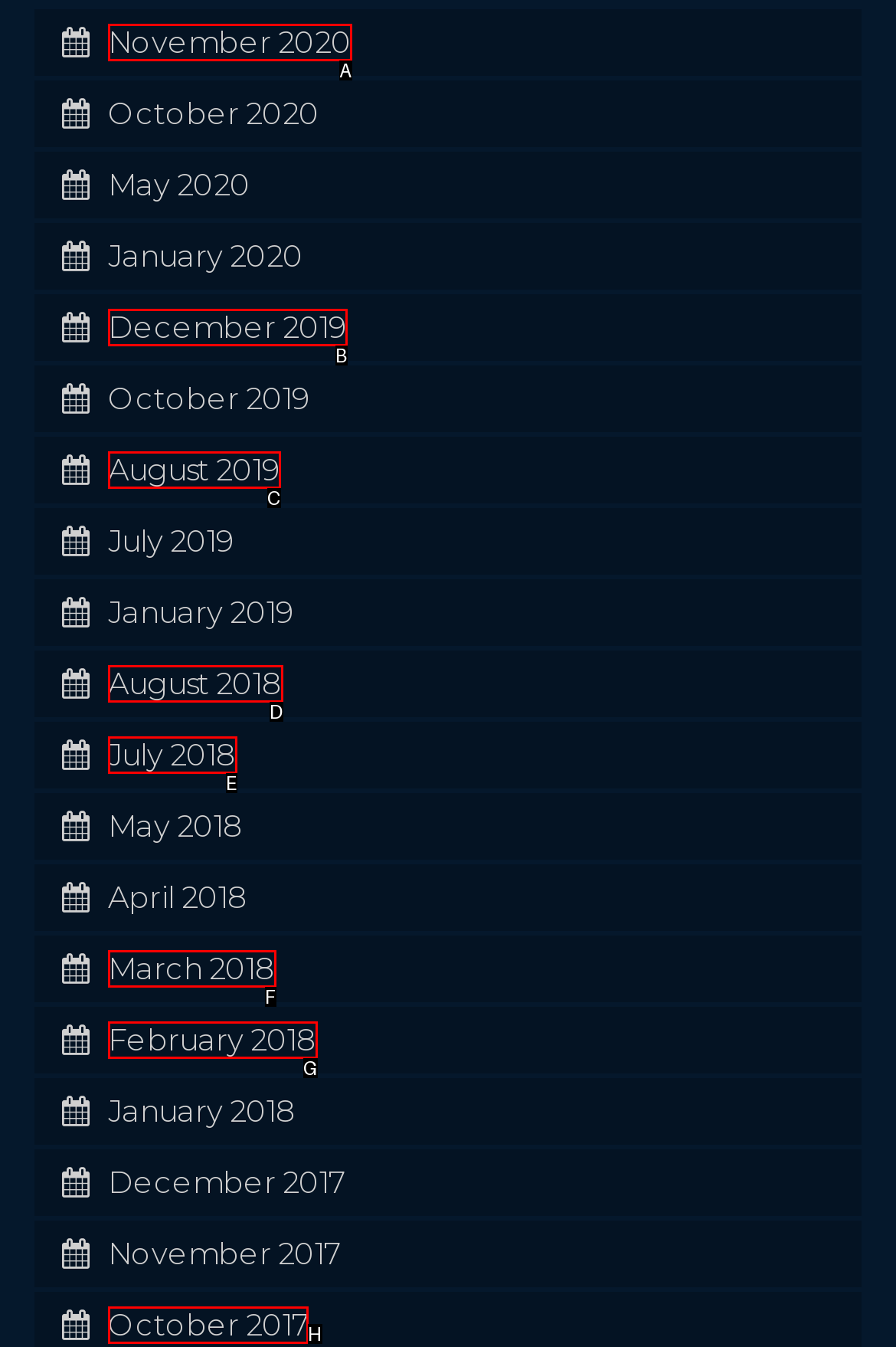Given the description: November 2020, identify the matching HTML element. Provide the letter of the correct option.

A